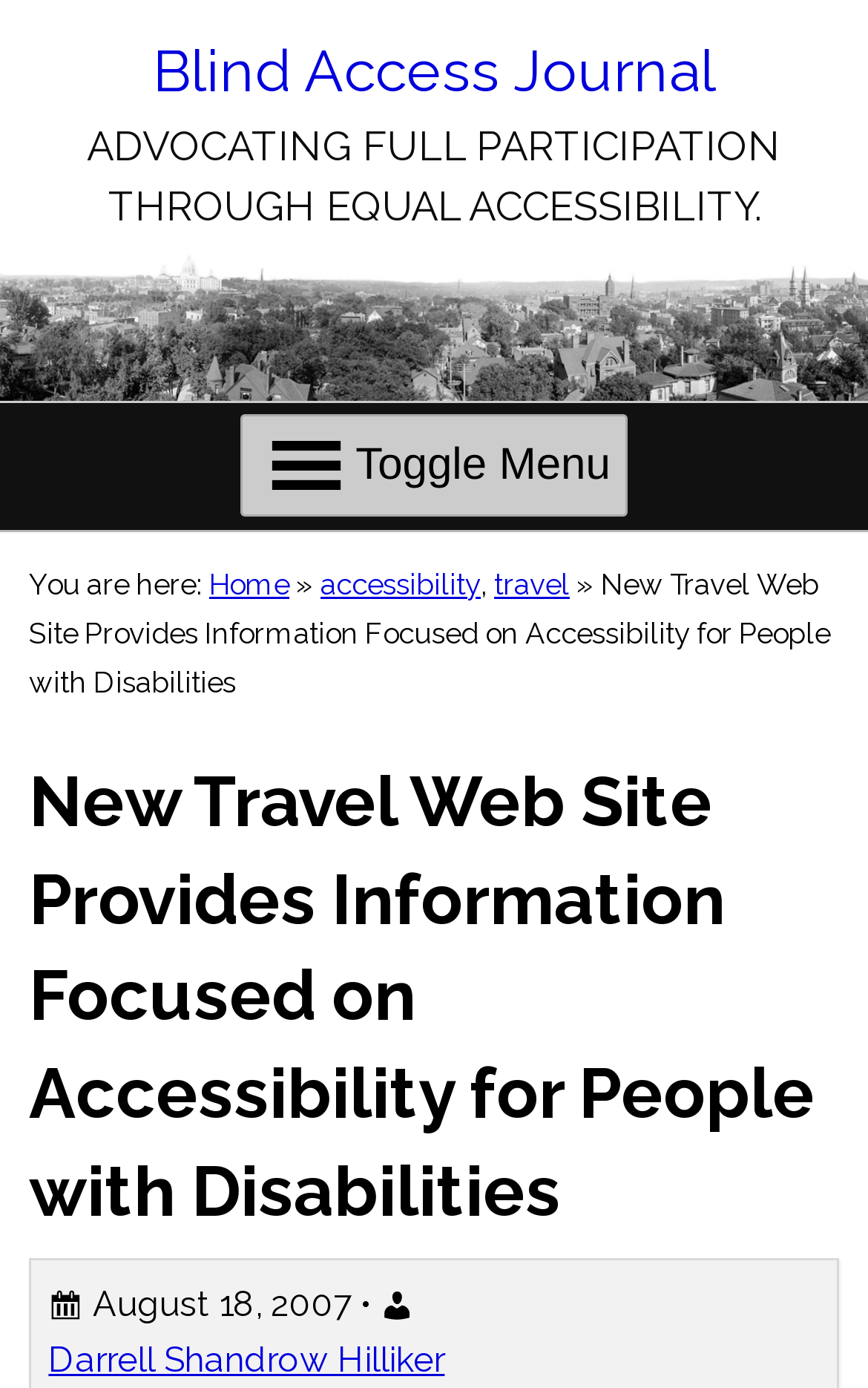Explain the webpage's layout and main content in detail.

The webpage is about a travel website focused on accessibility for people with disabilities. At the top, there is a "Skip to Content" link, followed by a link to "Blind Access Journal" and a static text stating the website's mission: "ADVOCATING FULL PARTICIPATION THROUGH EQUAL ACCESSIBILITY." 

Below these elements, there is a primary navigation menu that spans the entire width of the page. The menu contains a toggle button, a "You are here:" indicator, and a series of links including "Home", "accessibility", "travel", and the current page title "New Travel Web Site Provides Information Focused on Accessibility for People with Disabilities". The current page title is also displayed as a heading below the navigation menu.

The main content of the page is a news article or blog post, which is headed by the same title as the page. The article is dated "August 18, 2007" and is attributed to "Darrell Shandrow Hilliker".